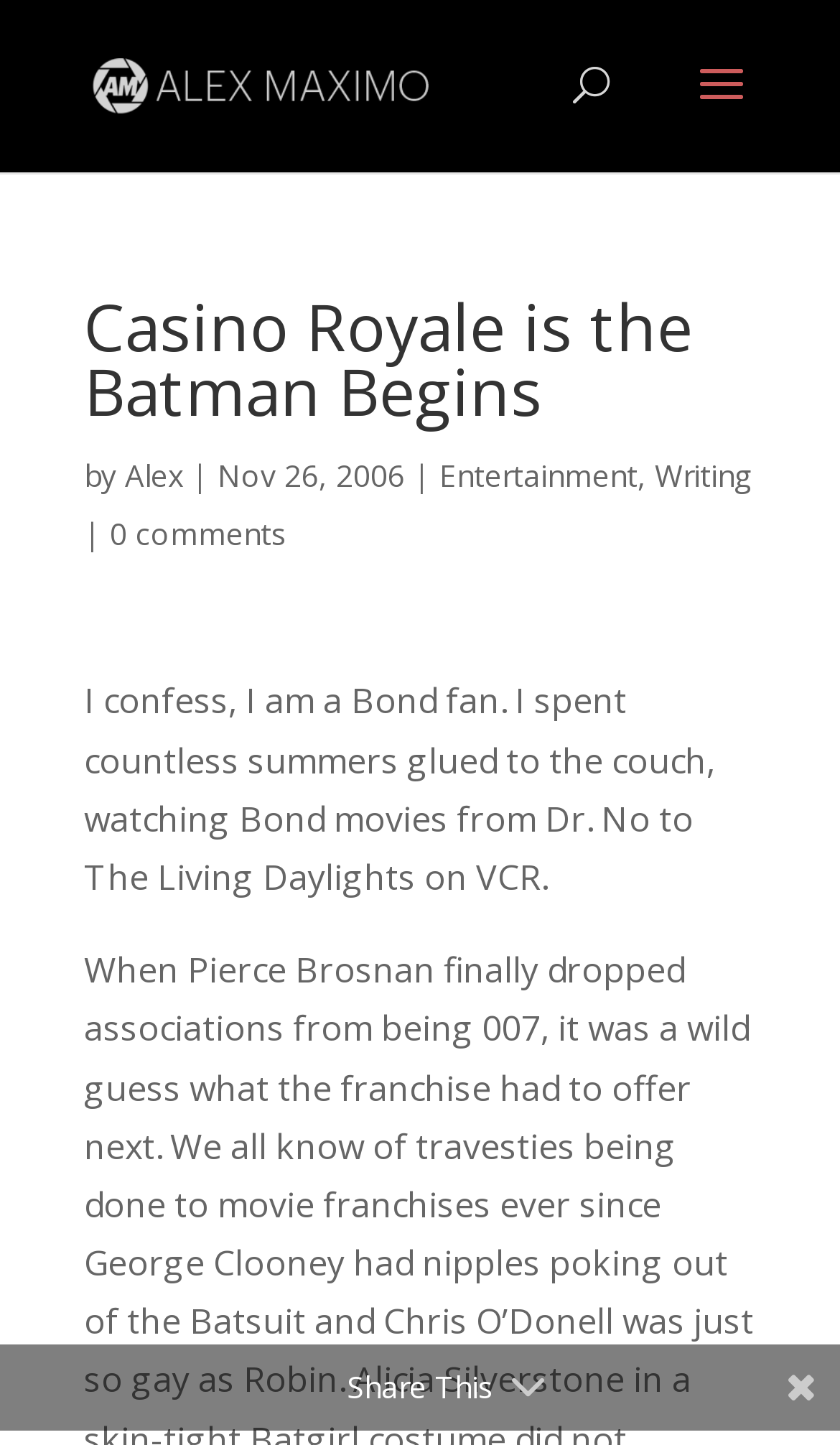Provide your answer to the question using just one word or phrase: Who is the author of the article?

Alex Maximo